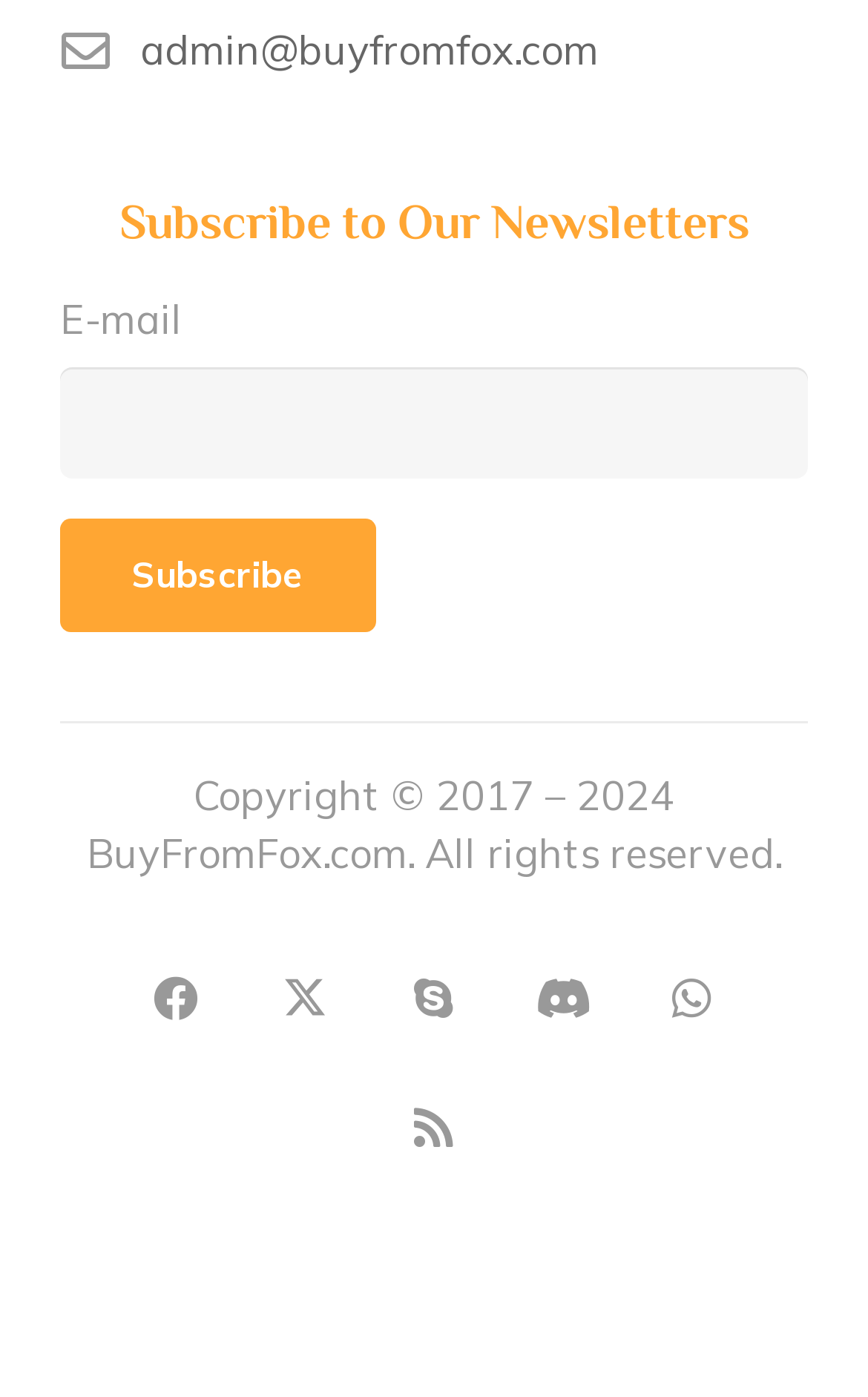Please find and report the bounding box coordinates of the element to click in order to perform the following action: "Enter email address". The coordinates should be expressed as four float numbers between 0 and 1, in the format [left, top, right, bottom].

[0.069, 0.262, 0.931, 0.343]